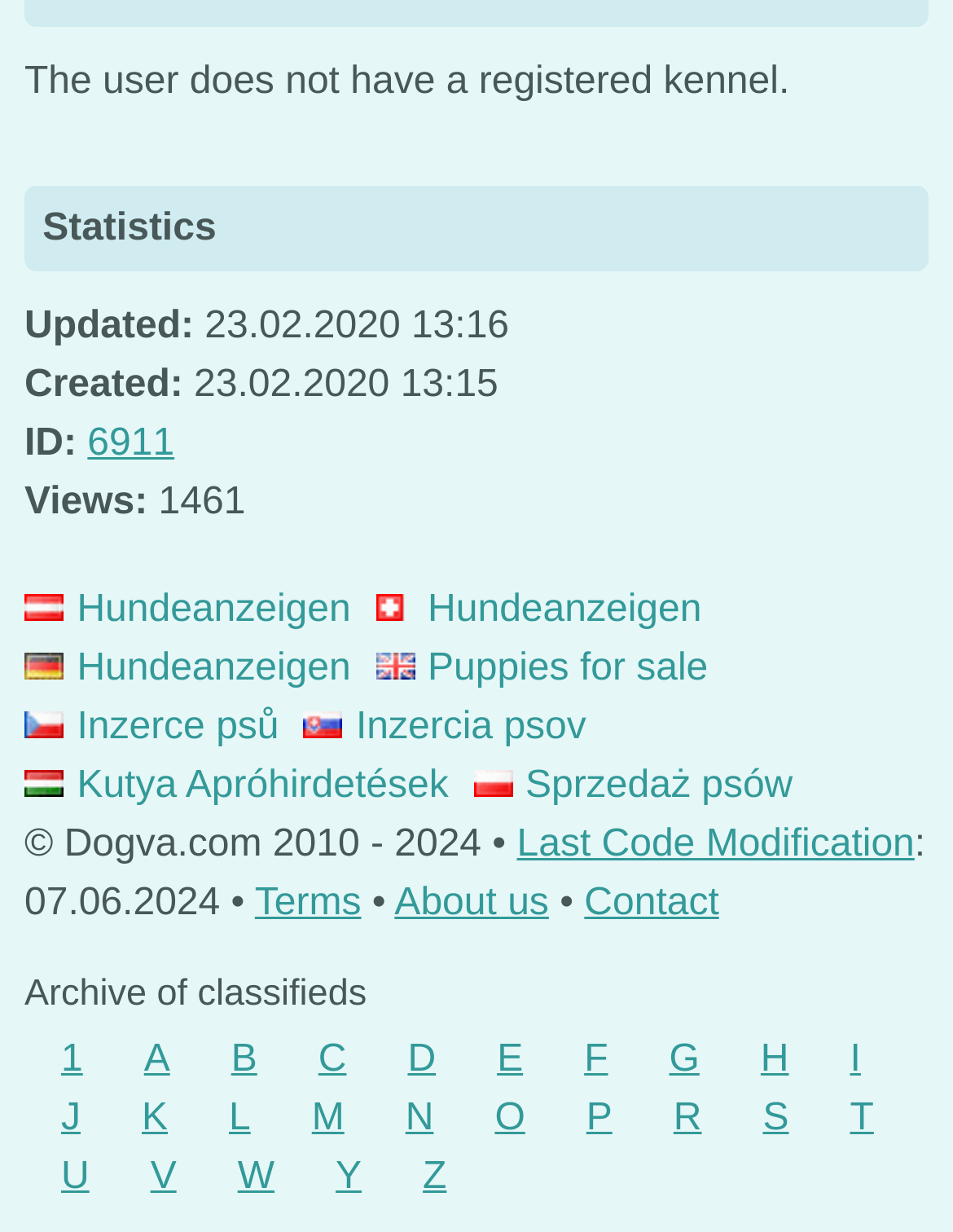Locate the bounding box coordinates of the area you need to click to fulfill this instruction: 'Select 'A''. The coordinates must be in the form of four float numbers ranging from 0 to 1: [left, top, right, bottom].

[0.151, 0.844, 0.178, 0.877]